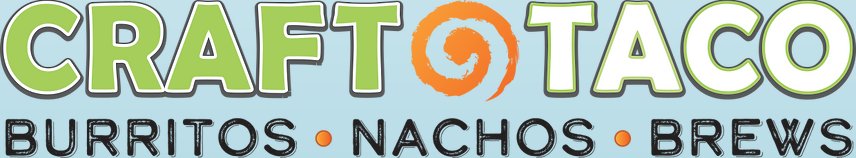Using the information in the image, give a comprehensive answer to the question: 
What type of food is emphasized in the logo?

The logo is for 'Craft Taco', which suggests that the emphasized type of food is Mexican, specifically tacos, burritos, and nachos, as mentioned in the caption.